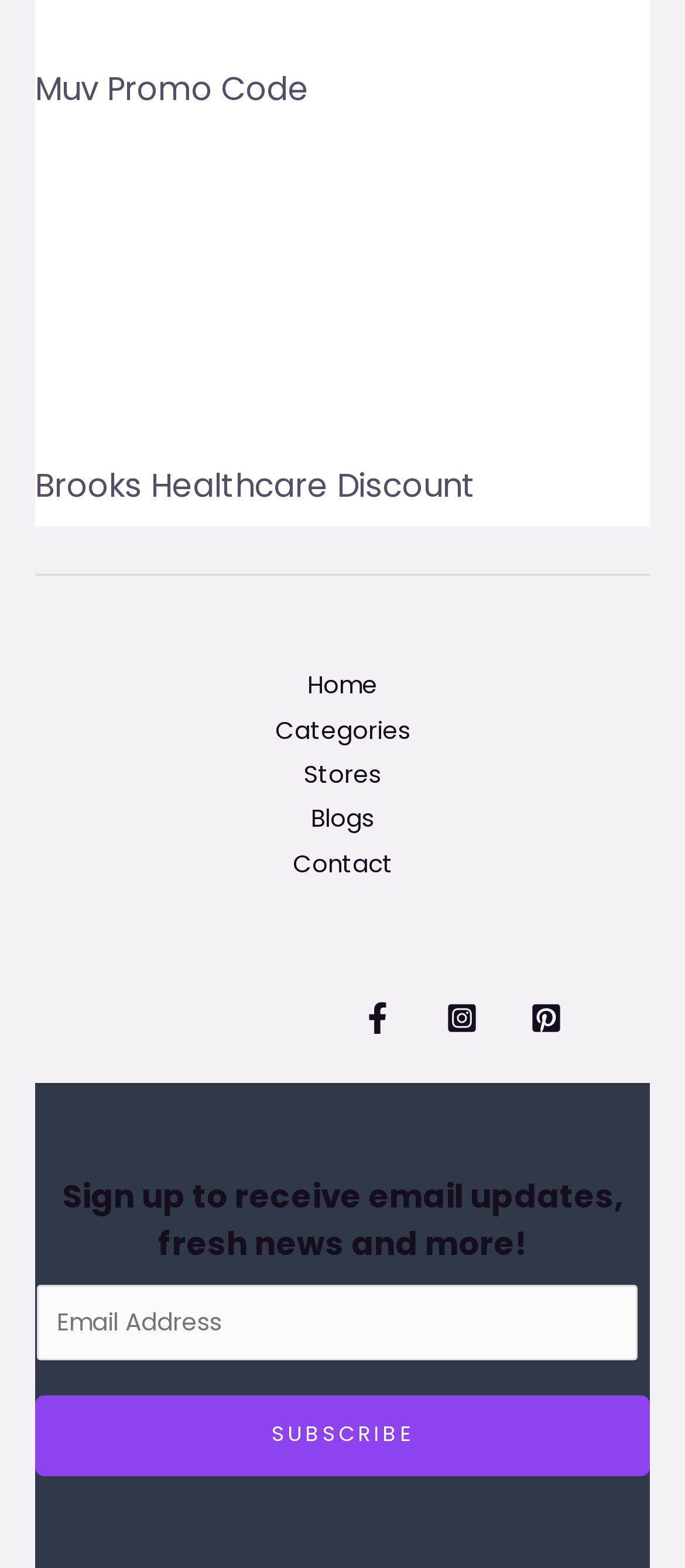Locate the bounding box coordinates of the element that should be clicked to fulfill the instruction: "Get in touch with the European Union Agency for Fundamental Rights".

None